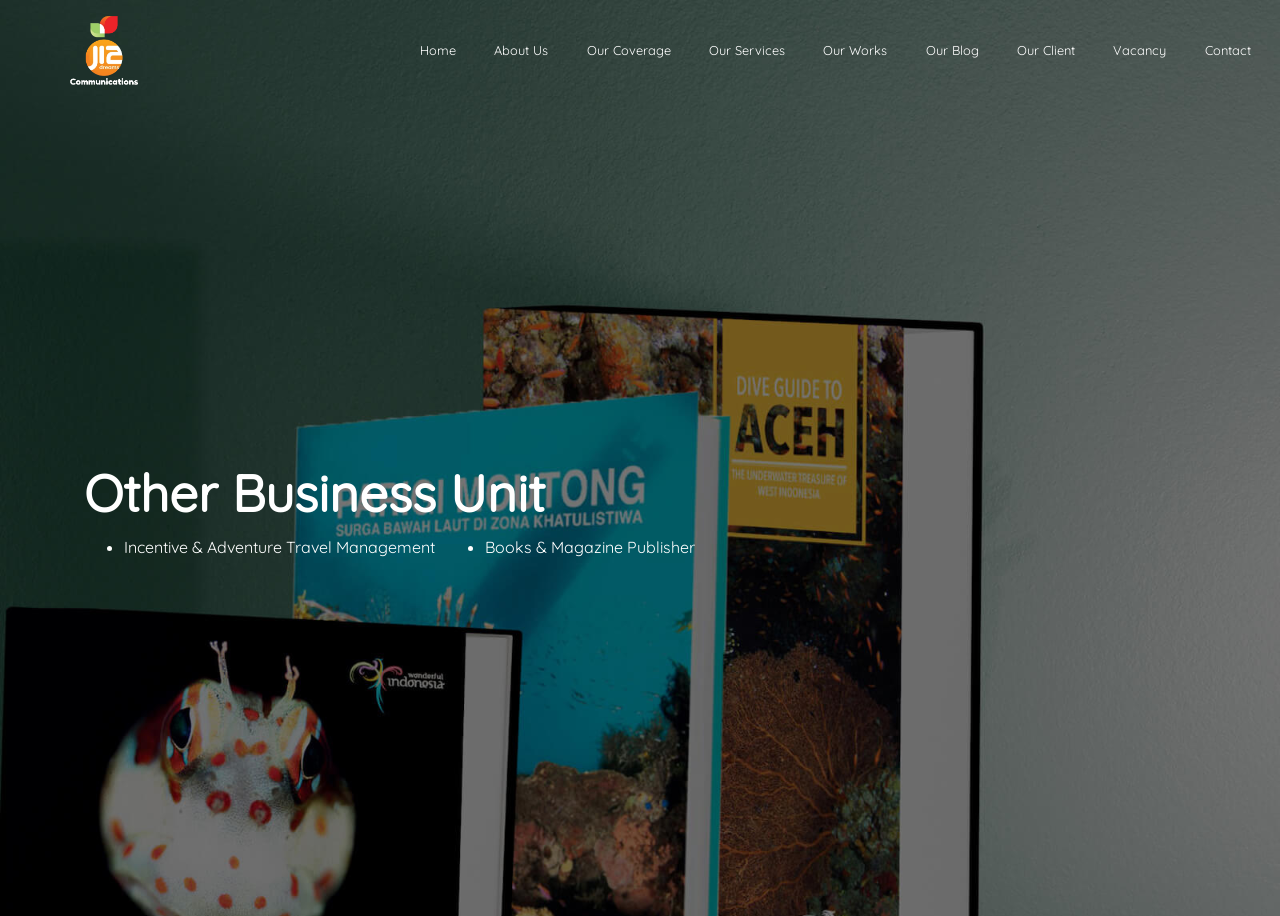Please determine the heading text of this webpage.

Other Business Unit